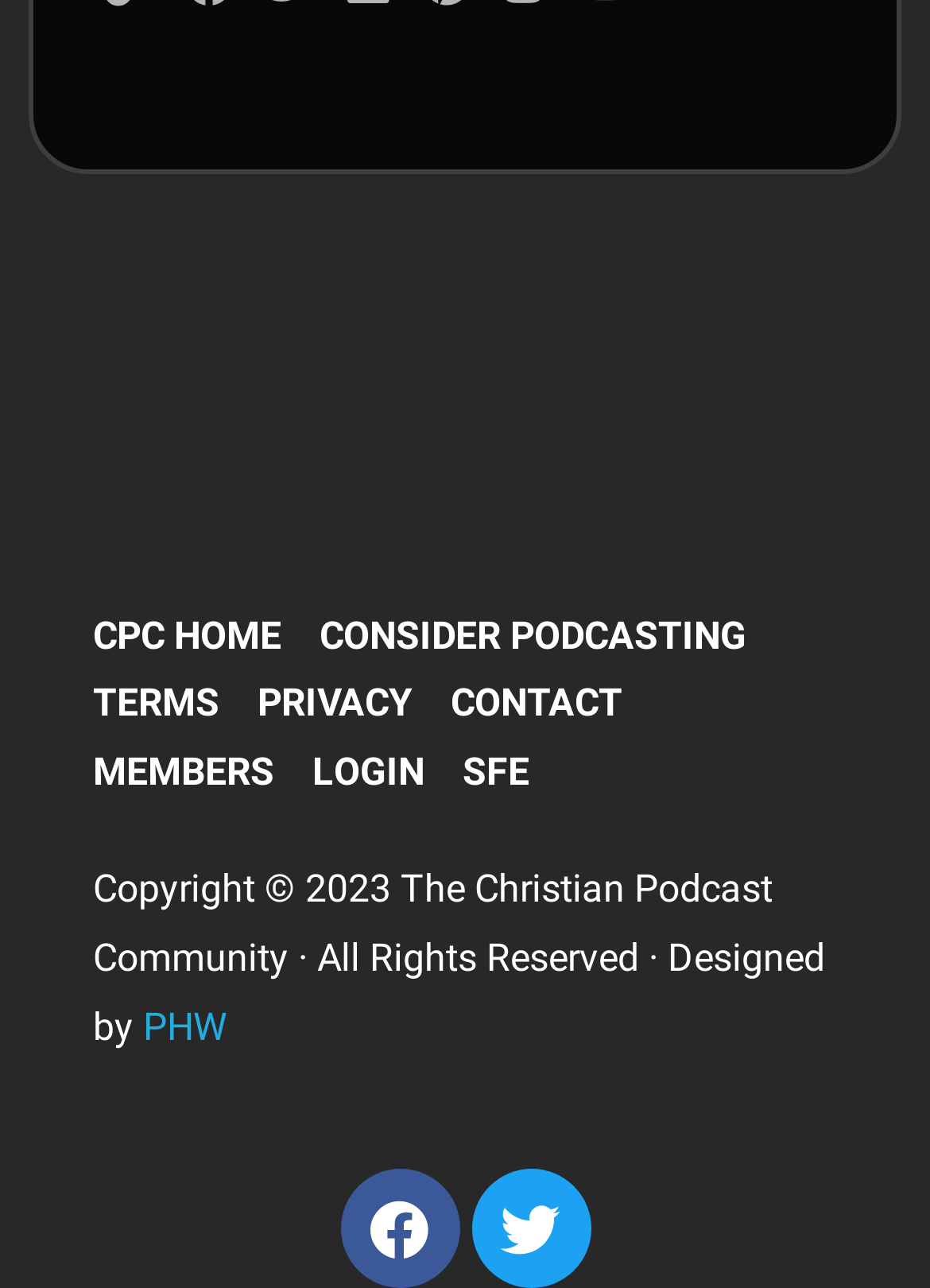Identify the bounding box for the element characterized by the following description: "CPC HOME".

[0.1, 0.468, 0.303, 0.521]